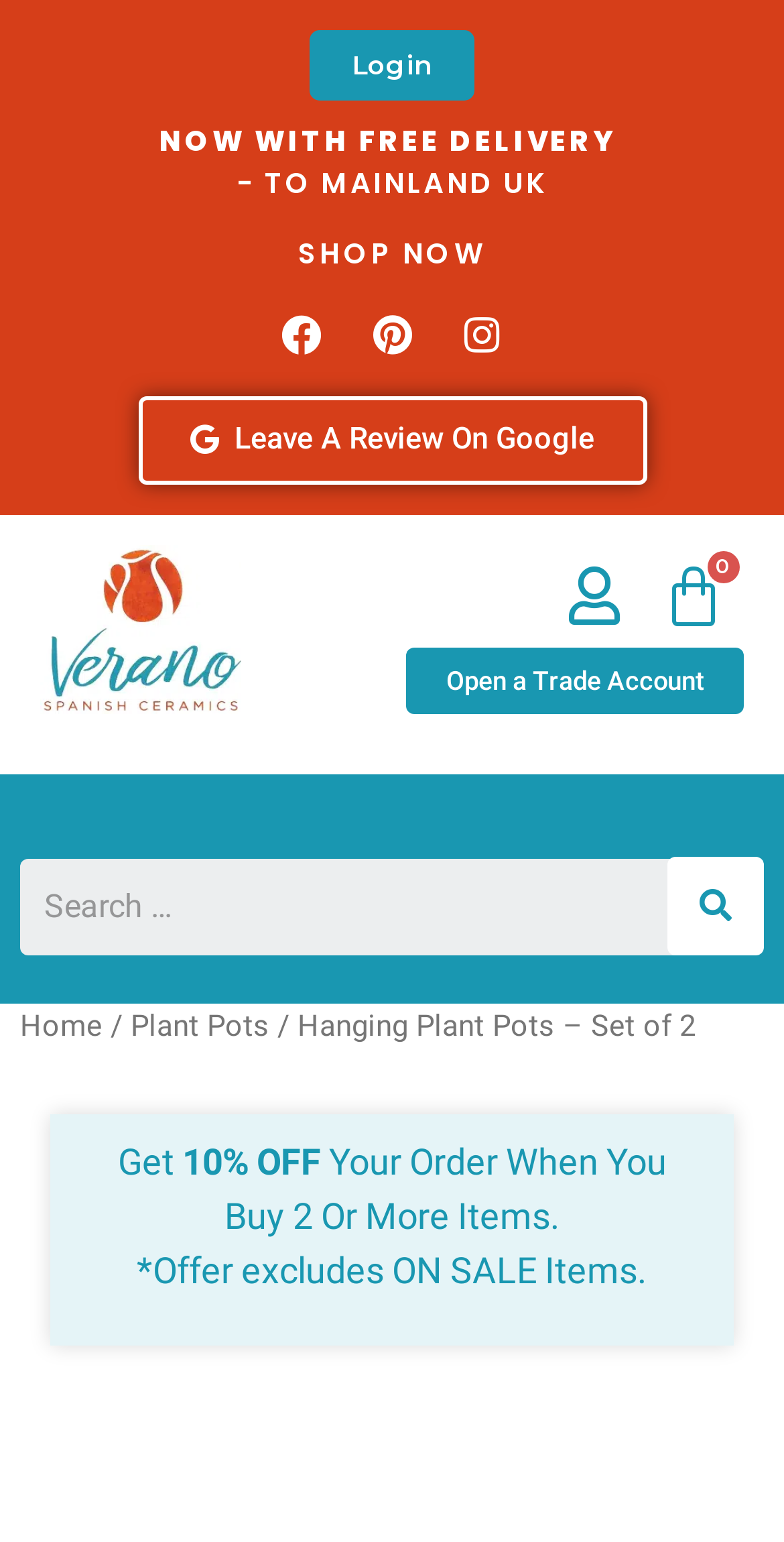Please specify the coordinates of the bounding box for the element that should be clicked to carry out this instruction: "View Plant Pots page". The coordinates must be four float numbers between 0 and 1, formatted as [left, top, right, bottom].

[0.167, 0.654, 0.344, 0.677]